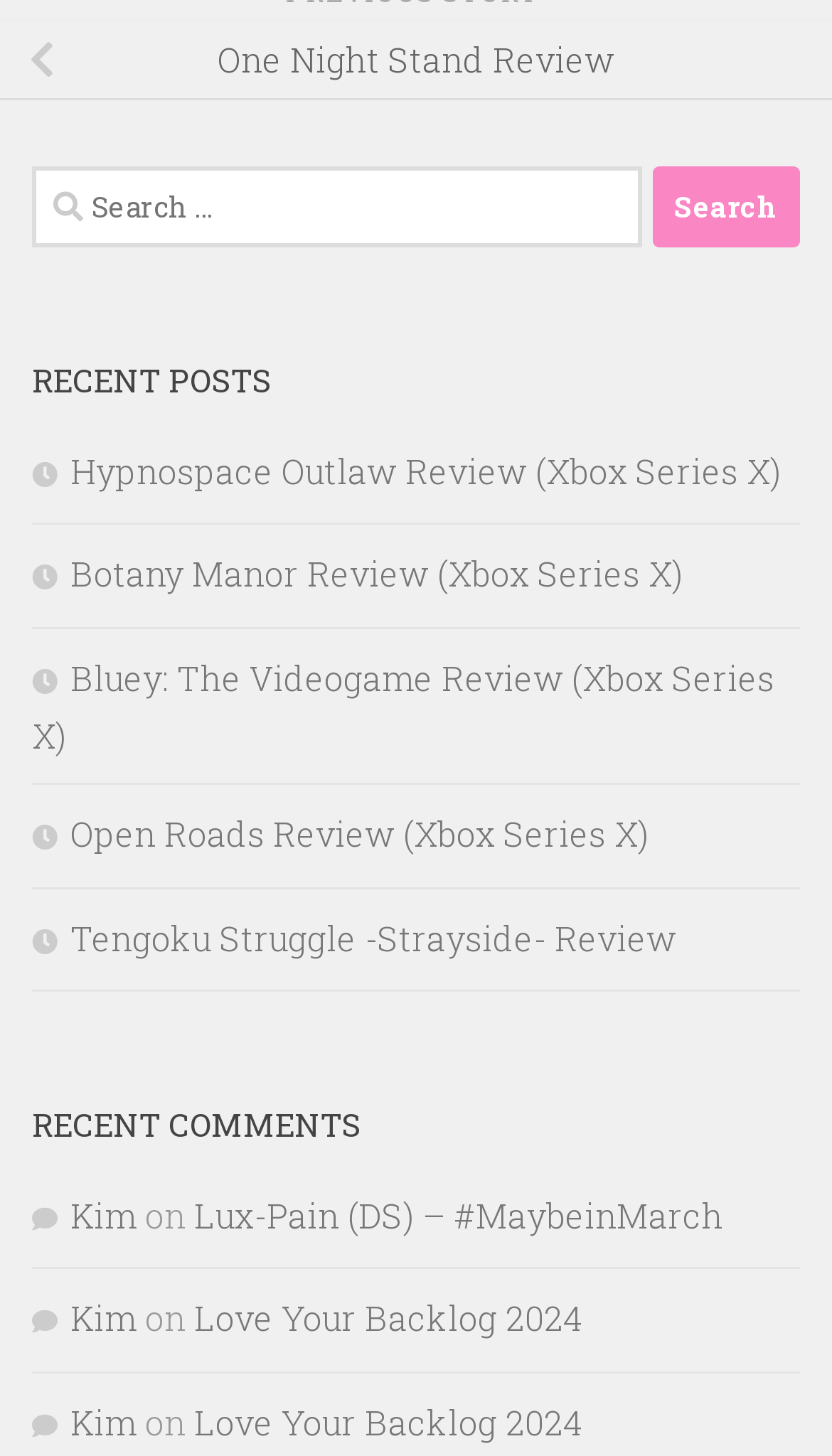How many recent posts are listed?
Based on the image, answer the question in a detailed manner.

I counted the number of links under the 'RECENT POSTS' heading, and there are 5 links, each representing a recent post.